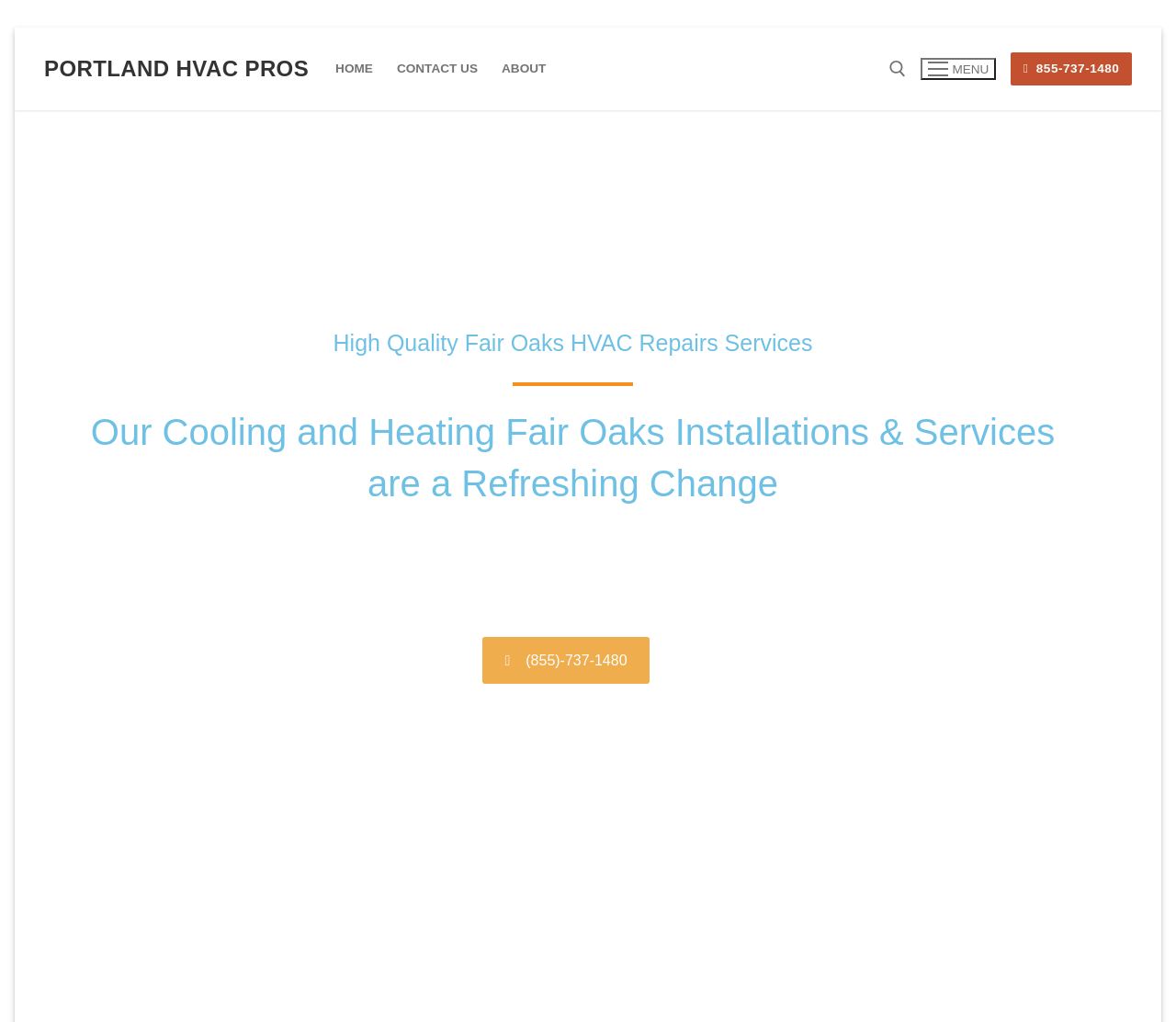Identify the bounding box coordinates of the element to click to follow this instruction: 'Click on the PORTLAND HVAC PROS link'. Ensure the coordinates are four float values between 0 and 1, provided as [left, top, right, bottom].

[0.038, 0.054, 0.263, 0.081]